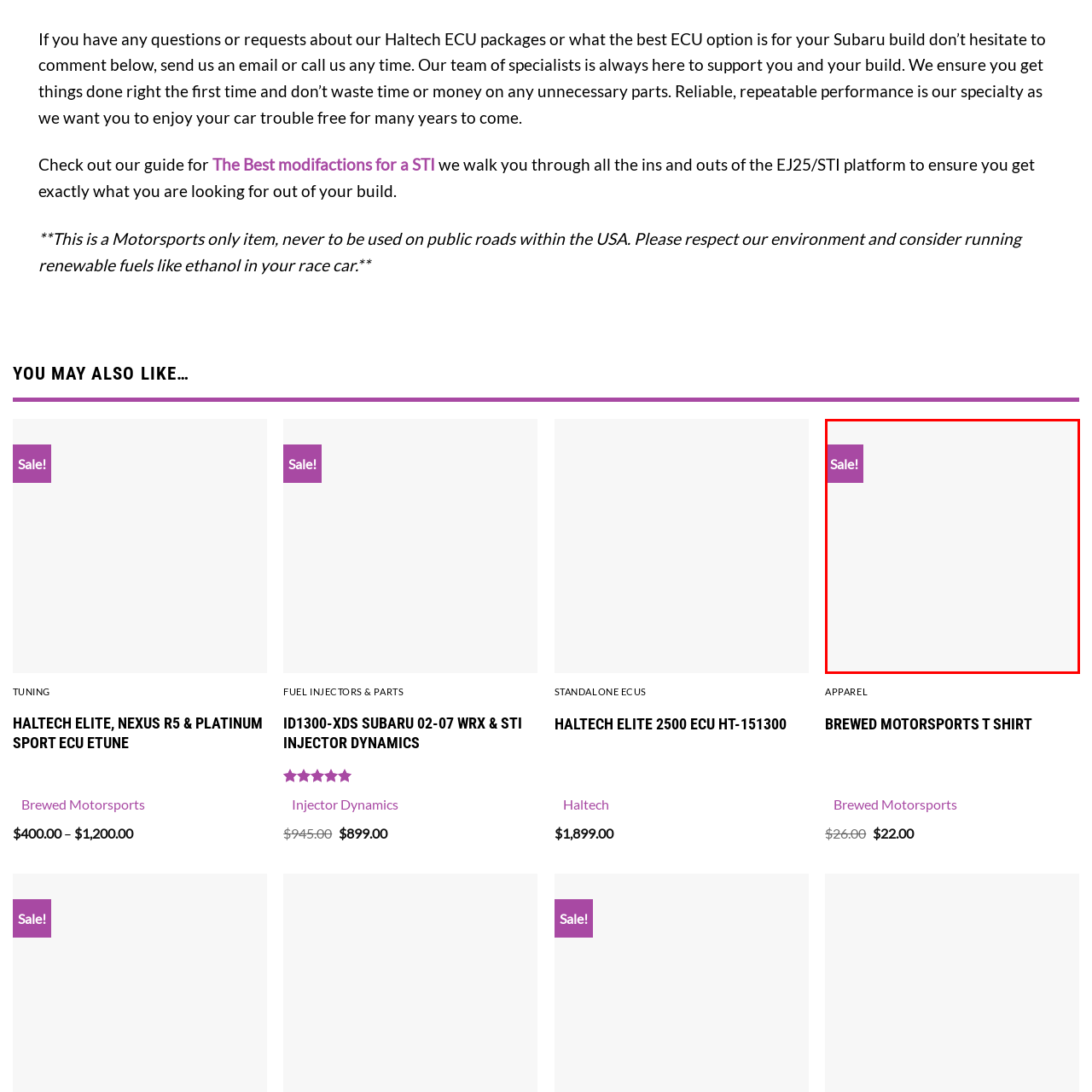Observe the image within the red bounding box carefully and provide an extensive answer to the following question using the visual cues: What is the effect of the 'Sale!' tag on the marketing appeal?

The visually striking 'Sale!' tag not only informs potential buyers of price reductions but also emphasizes the urgency to take advantage of the offers, which ultimately enhances the marketing appeal of the products available on the webpage.